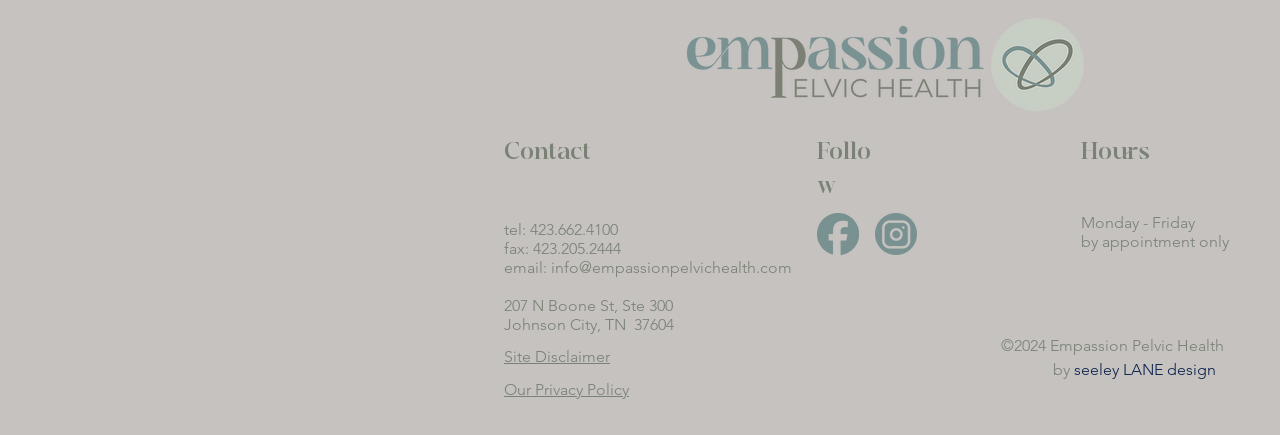Locate the bounding box of the UI element with the following description: "tel: 423.662.4100".

[0.394, 0.506, 0.483, 0.549]